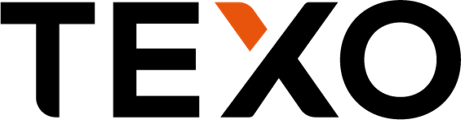Give a short answer using one word or phrase for the question:
What type of organization is TEXO?

Forward-thinking organization